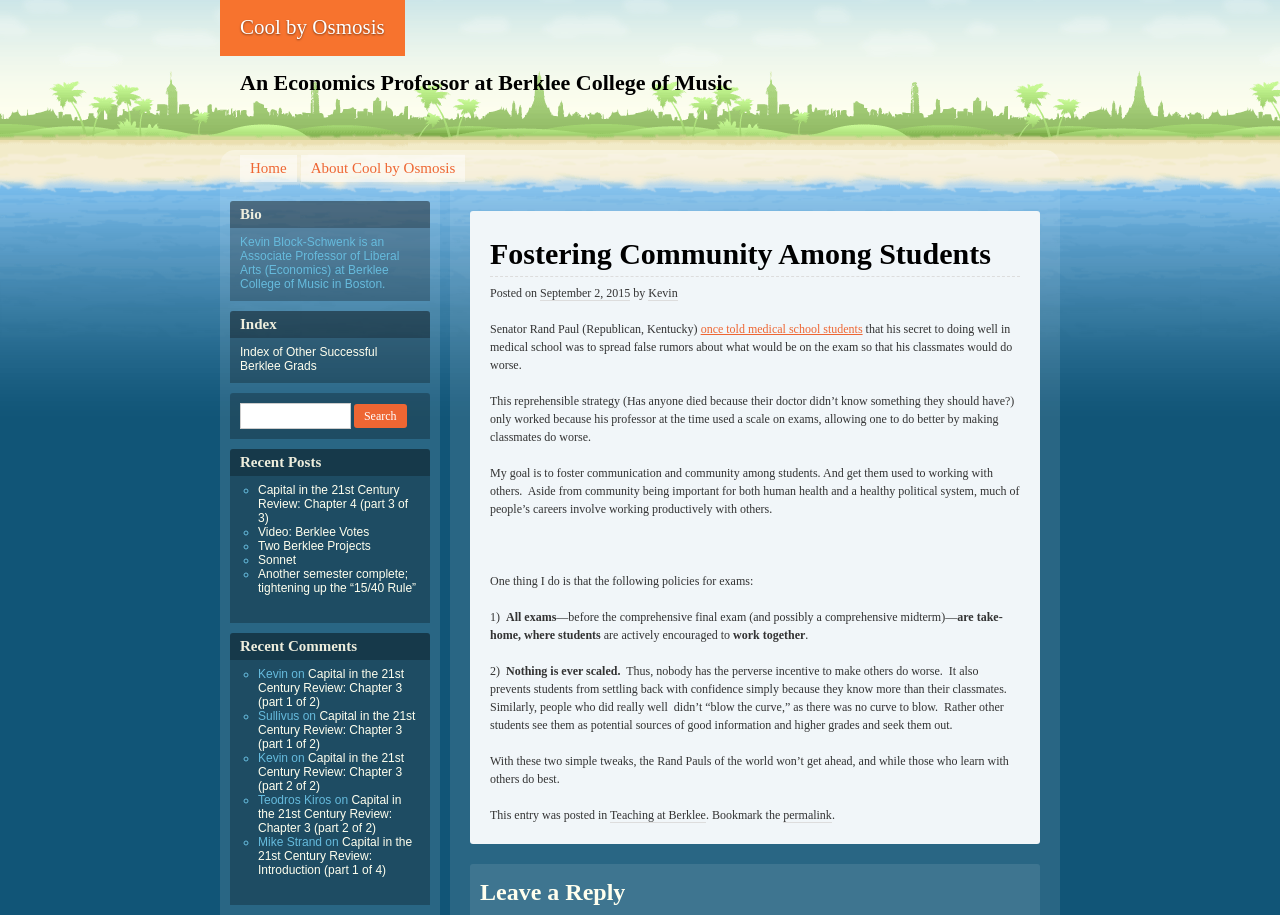Please provide a comprehensive response to the question below by analyzing the image: 
What is the topic of the article 'Capital in the 21st Century Review: Chapter 4 (part 3 of 3)'?

The article 'Capital in the 21st Century Review: Chapter 4 (part 3 of 3)' is a book review, as indicated by its title, which suggests that it is a review of a chapter in the book 'Capital in the 21st Century'.